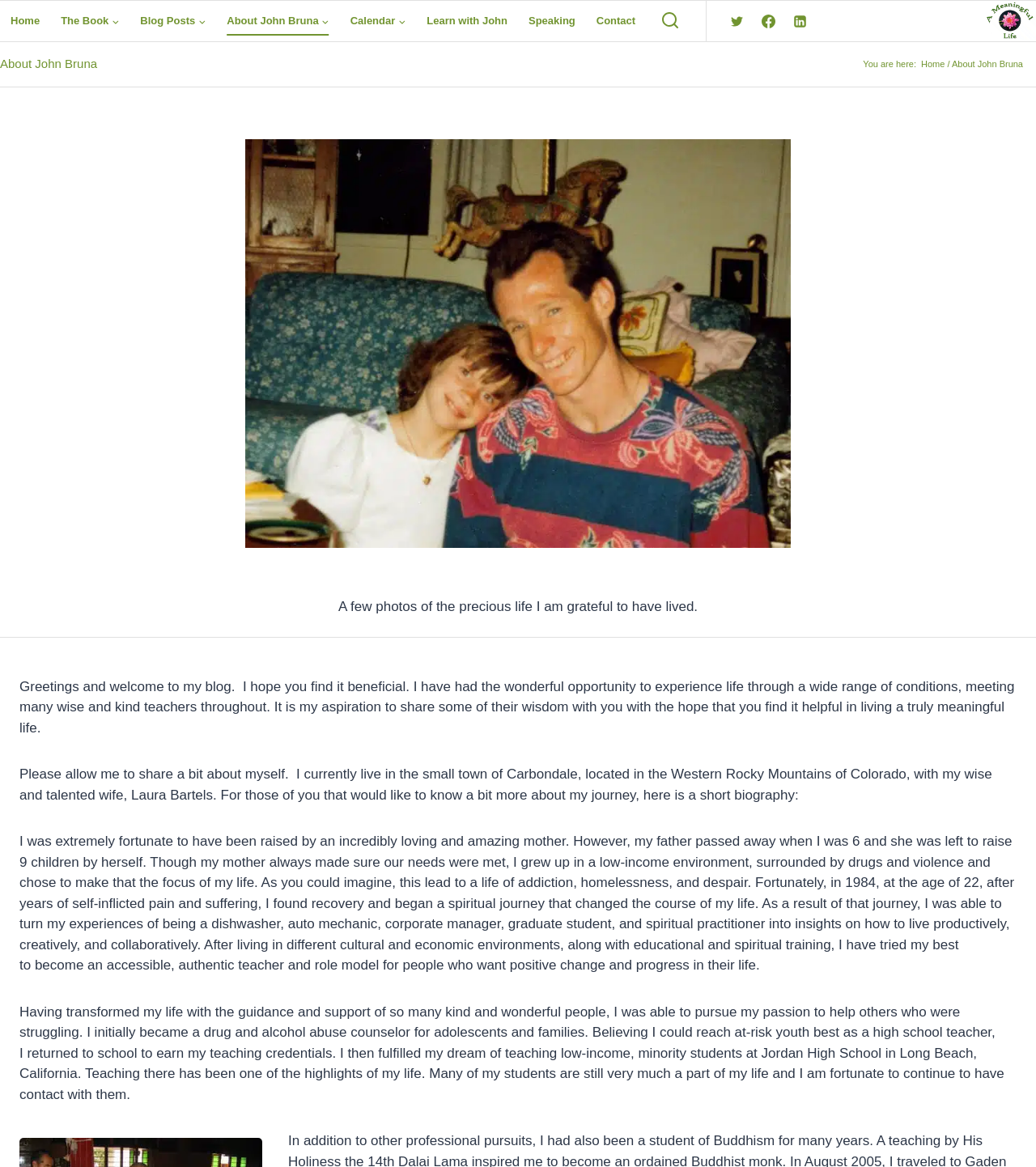What is the name of John Bruna's wife?
Using the image as a reference, give a one-word or short phrase answer.

Laura Bartels